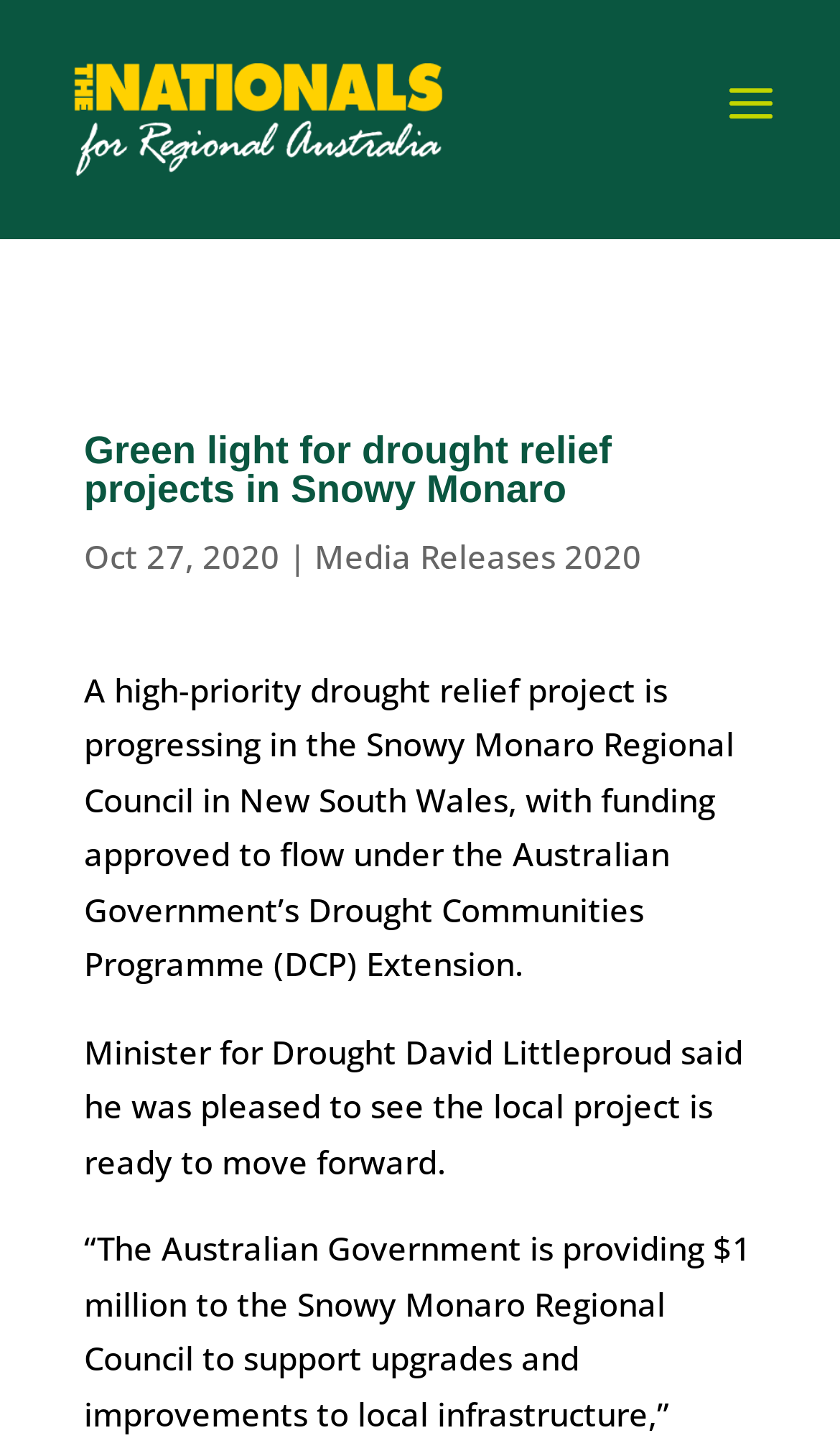Please provide a brief answer to the following inquiry using a single word or phrase:
What is the date of the media release?

Oct 27, 2020